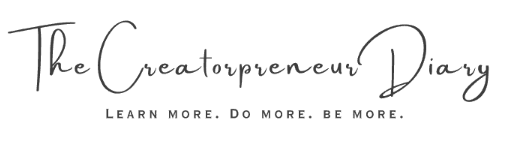Refer to the image and answer the question with as much detail as possible: What is the purpose of the tagline?

The caption states that the tagline 'LEARN MORE. DO MORE. BE MORE.' captures the essence of the blog's mission, inviting readers to engage with content that encourages personal and professional growth, which implies that the purpose of the tagline is to invite readers to participate.